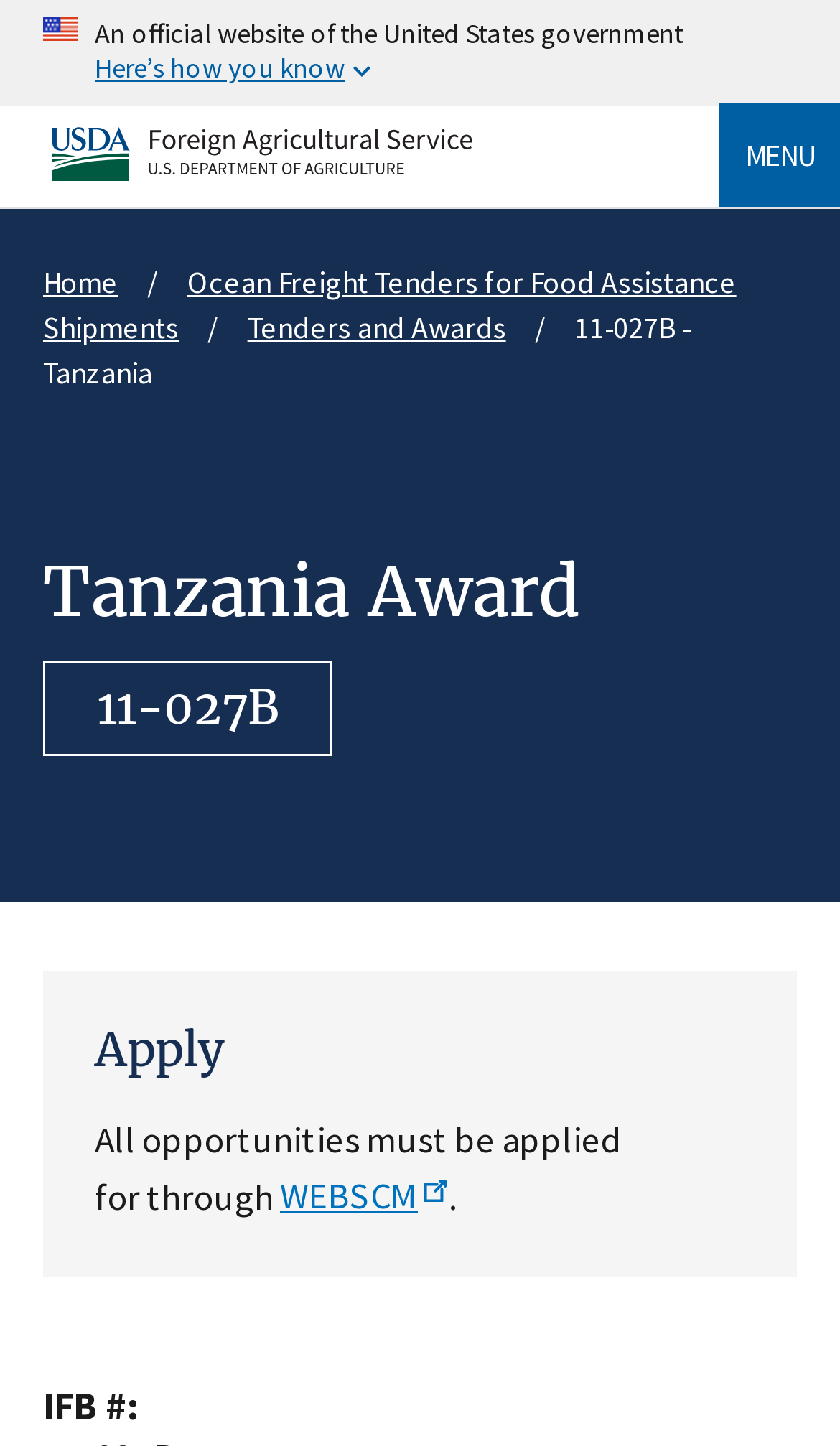Refer to the screenshot and answer the following question in detail:
What is the purpose of the 'MENU' button?

The 'MENU' button is likely to open a menu or a dropdown list, allowing users to access more options or features on the webpage.